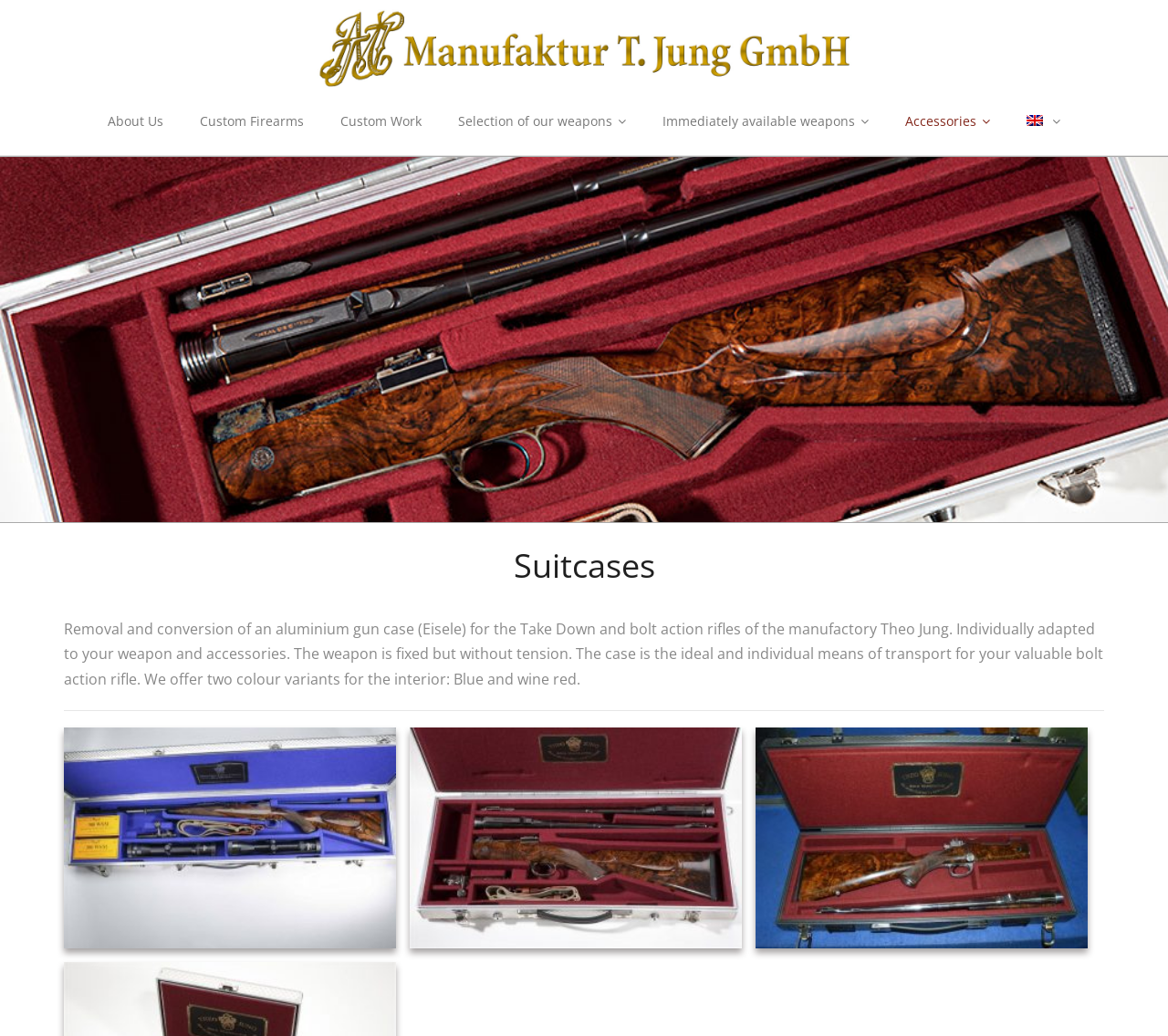Respond with a single word or phrase to the following question: How many images are there in the 'Slider' region?

3